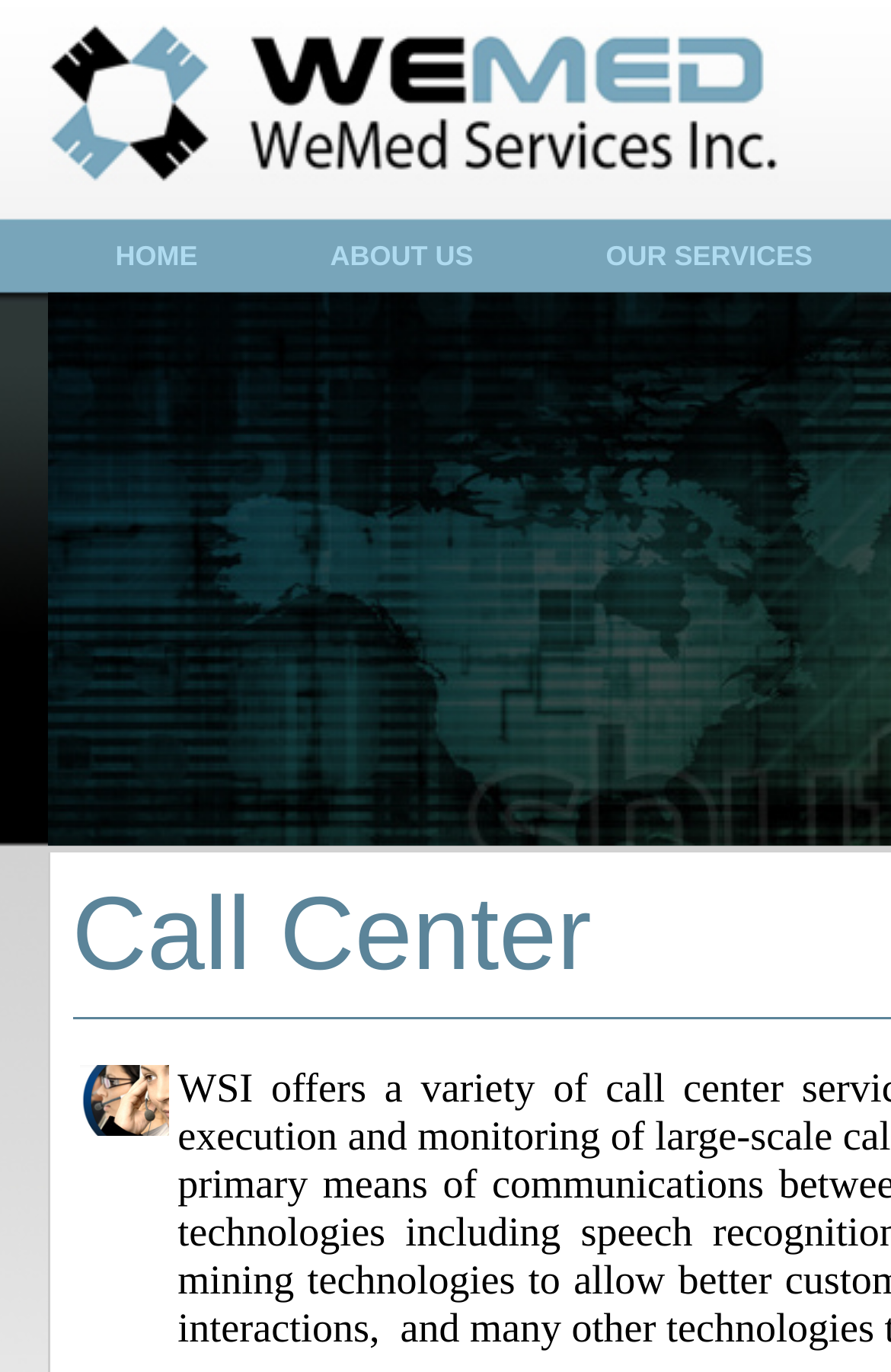What is the purpose of the table cell in the 'OUR SERVICES' section?
From the image, respond using a single word or phrase.

To hold an image